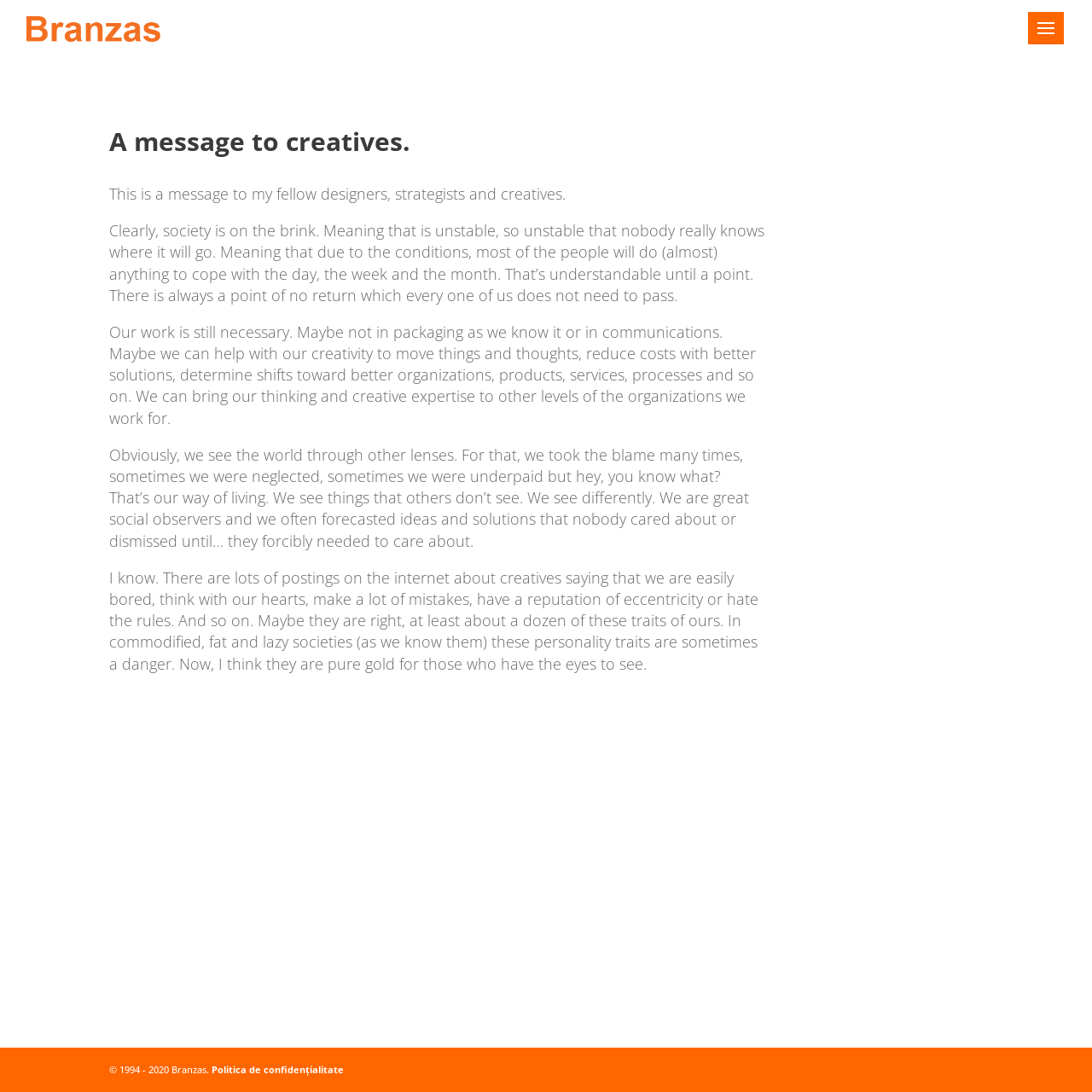What is the copyright year range?
From the image, respond using a single word or phrase.

1994 - 2020